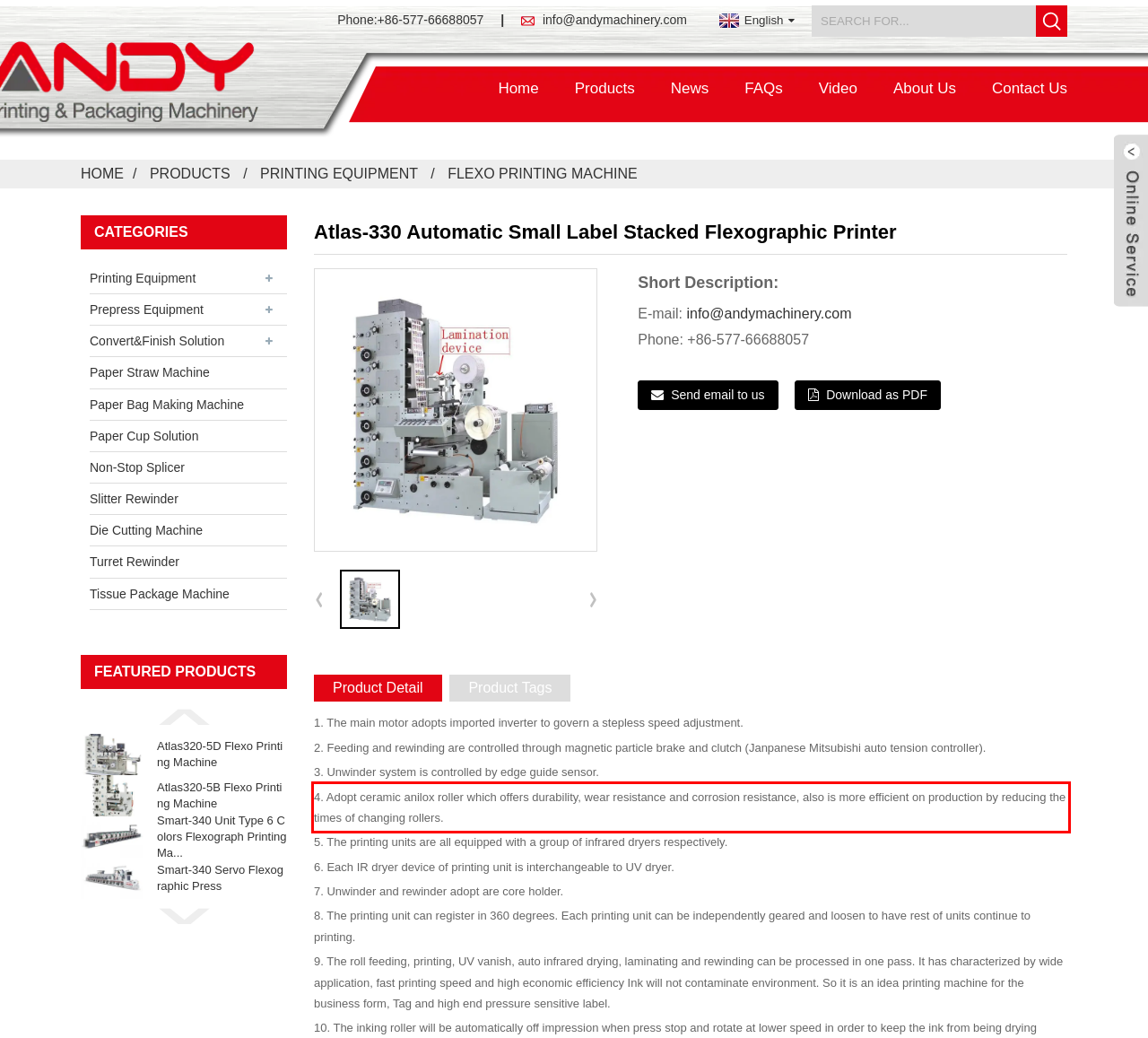Identify the text inside the red bounding box in the provided webpage screenshot and transcribe it.

4. Adopt ceramic anilox roller which offers durability, wear resistance and corrosion resistance, also is more efficient on production by reducing the times of changing rollers.